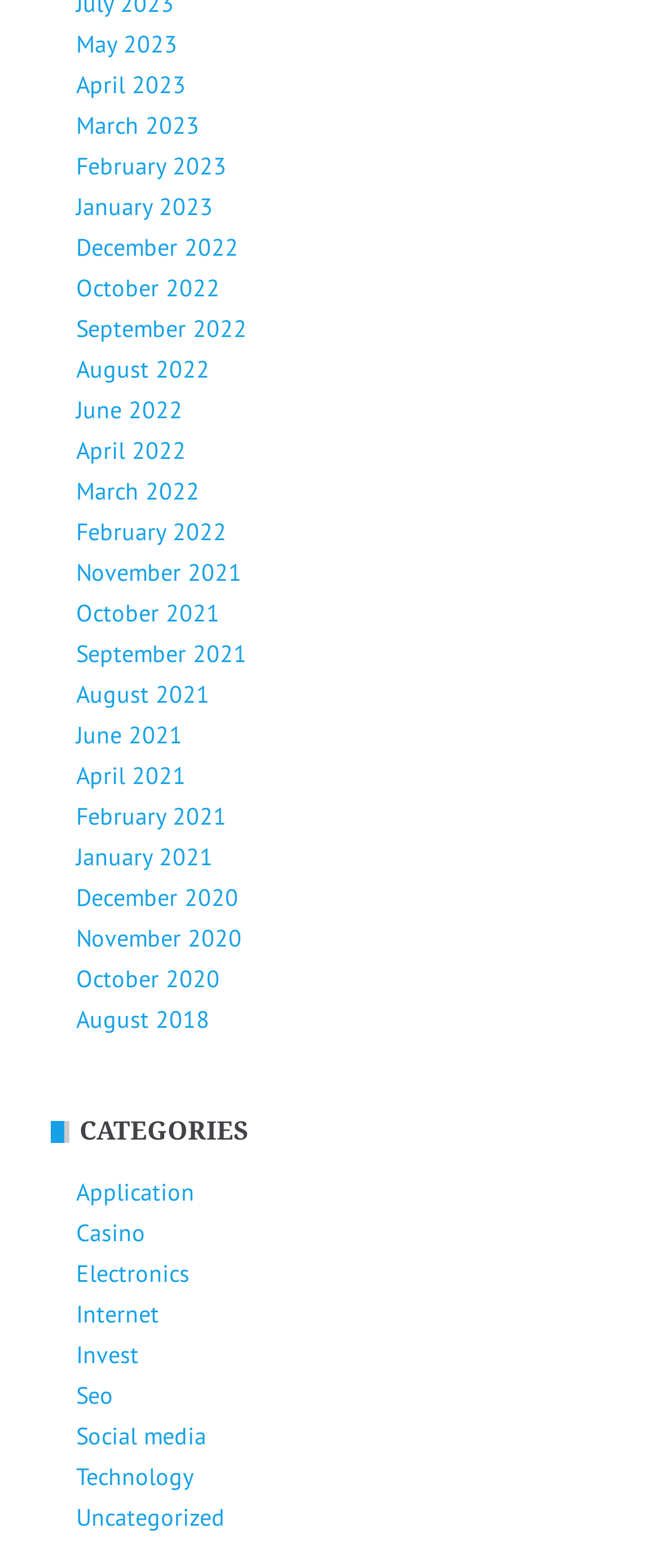Determine the bounding box coordinates for the clickable element required to fulfill the instruction: "Check out January 2021". Provide the coordinates as four float numbers between 0 and 1, i.e., [left, top, right, bottom].

[0.115, 0.536, 0.323, 0.556]